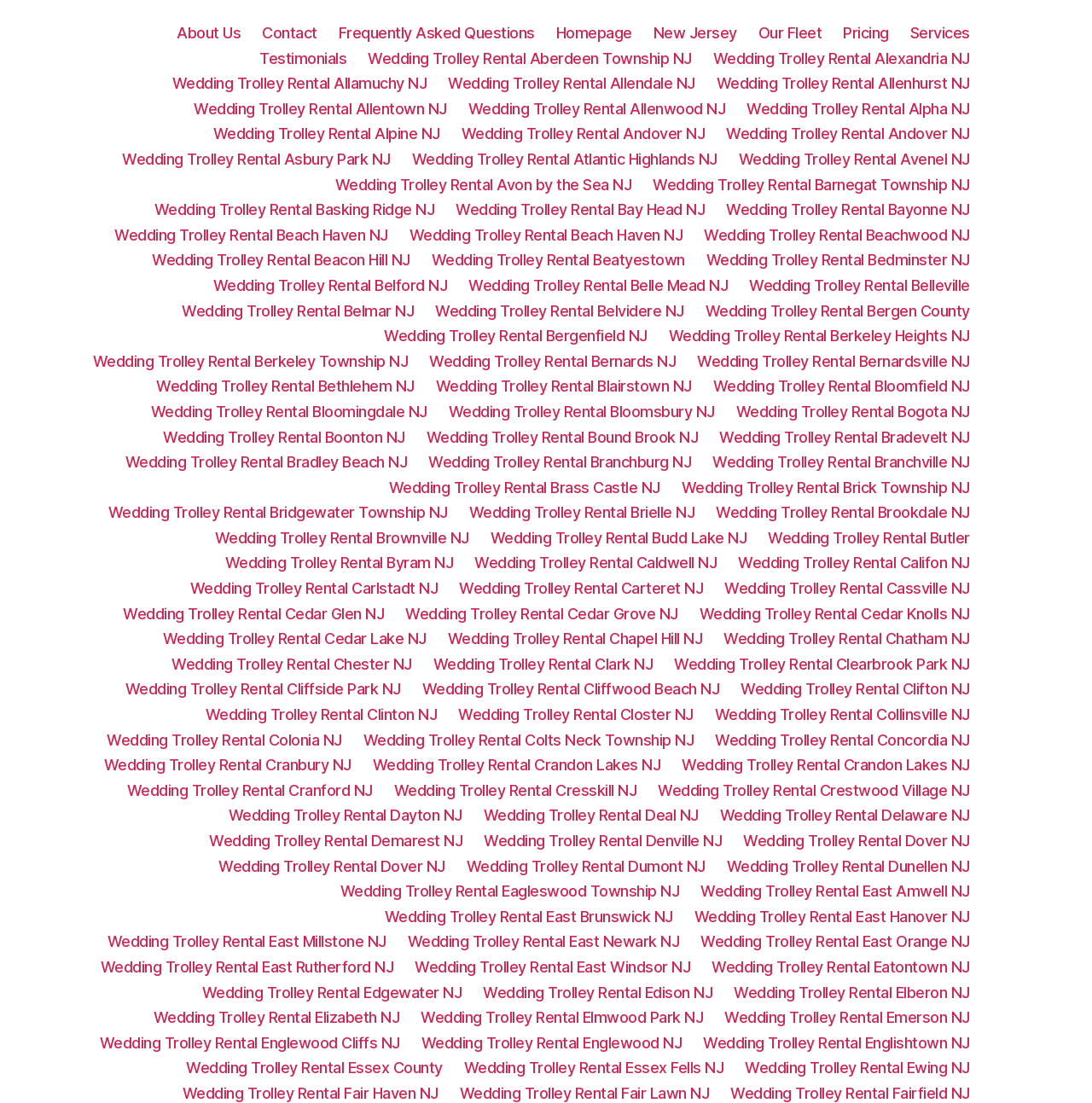Is there a link for 'Homepage'? Refer to the image and provide a one-word or short phrase answer.

Yes